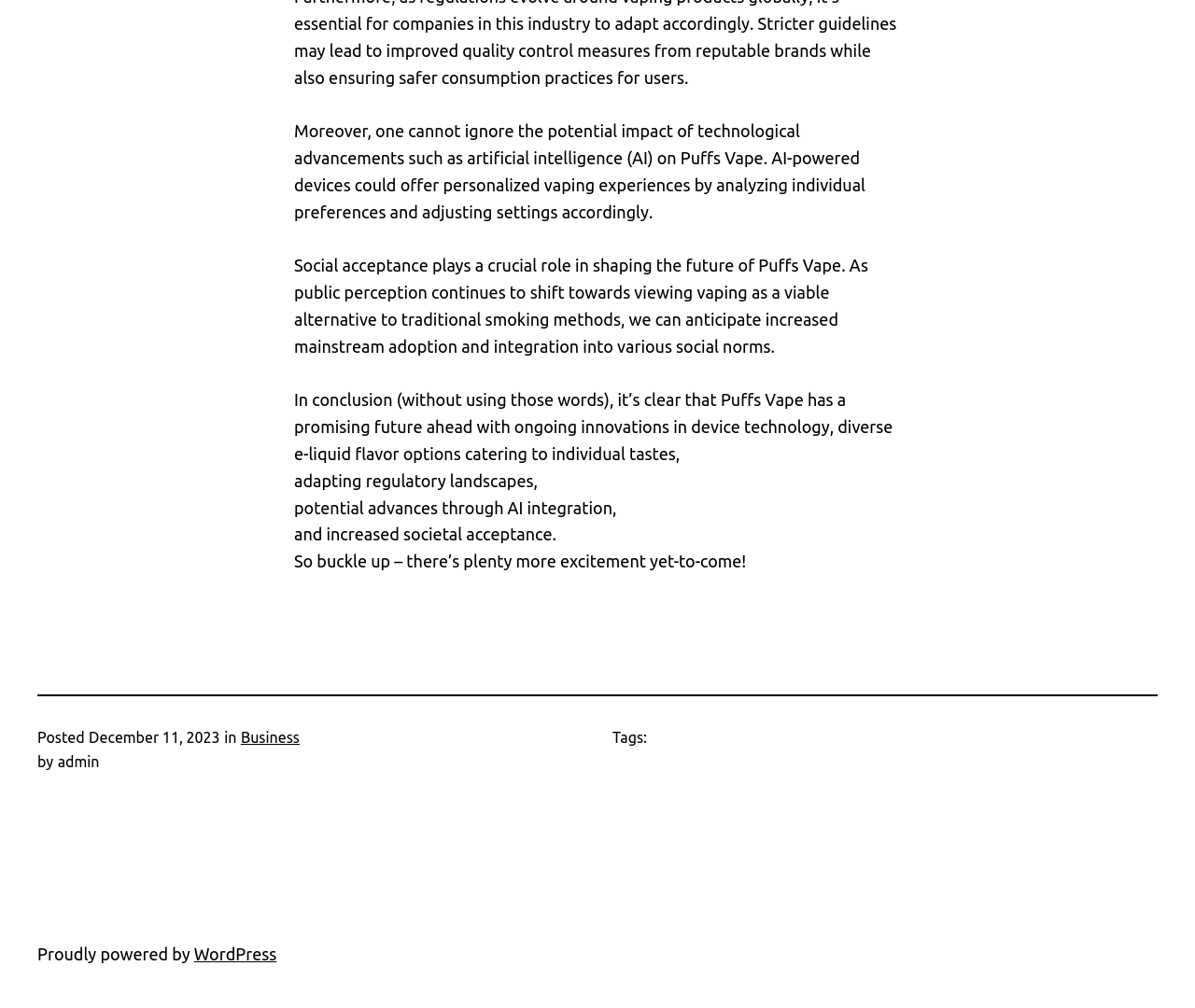Give a one-word or one-phrase response to the question: 
How many paragraphs are in the article?

4